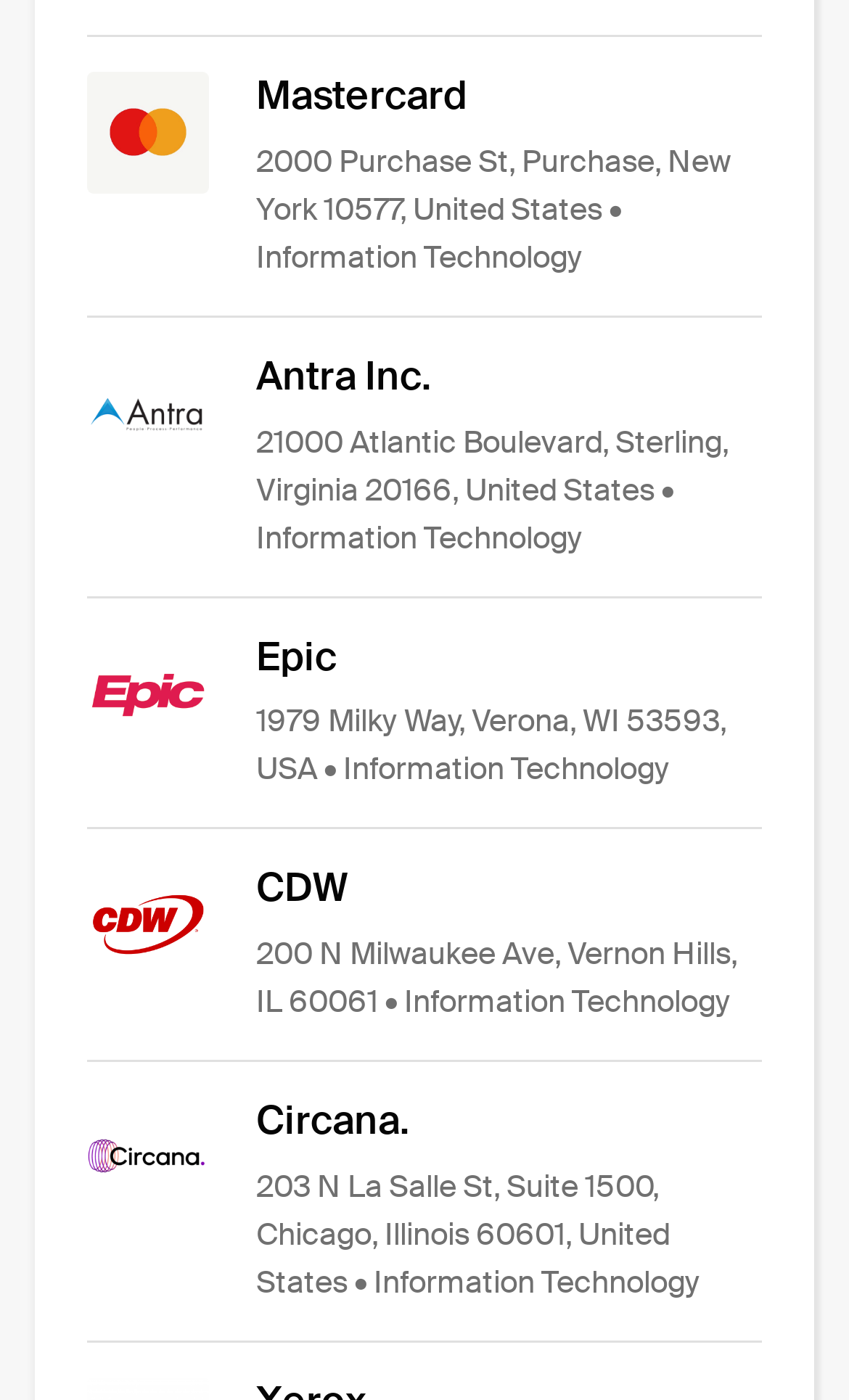Answer the following query concisely with a single word or phrase:
How many companies have addresses in the United States?

5